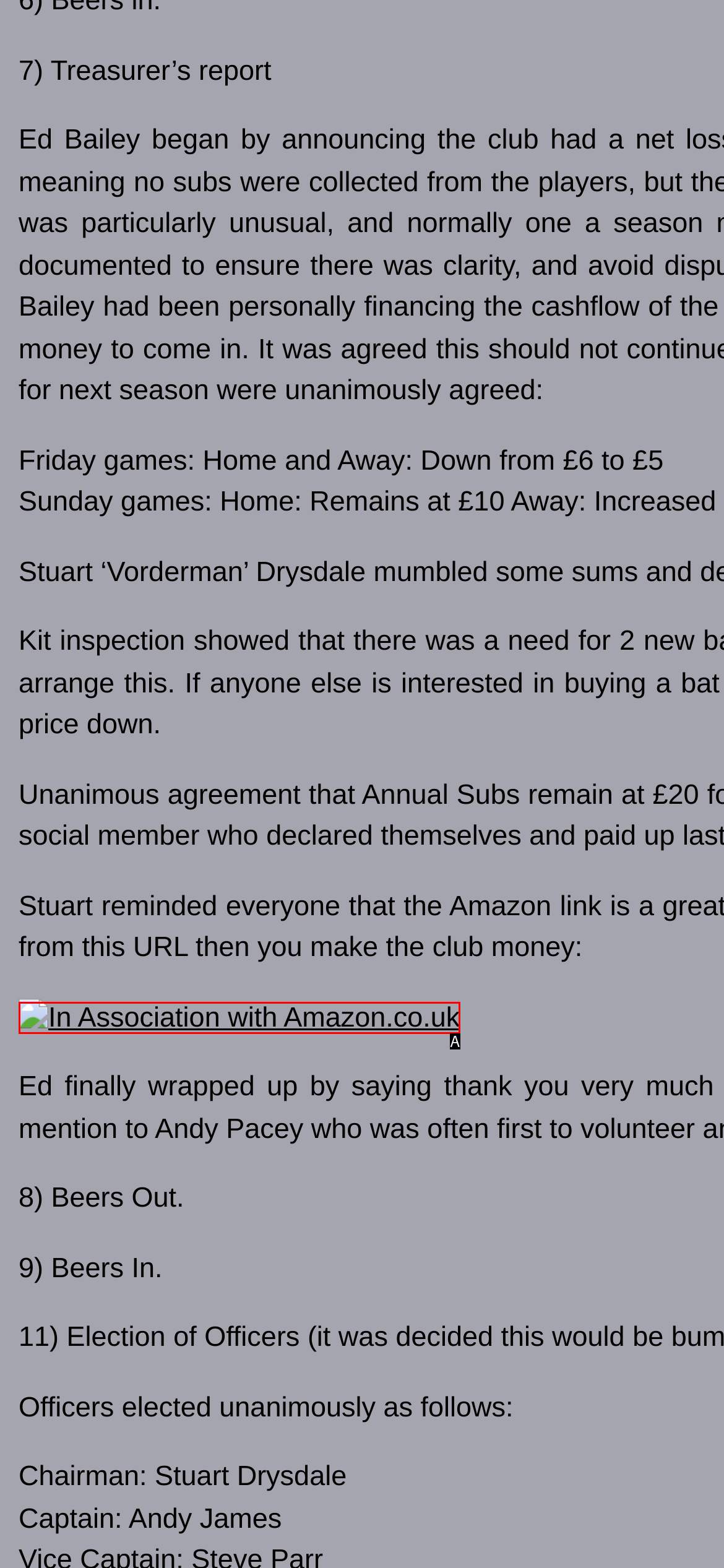Determine which HTML element matches the given description: alt="In Association with Amazon.co.uk". Provide the corresponding option's letter directly.

A